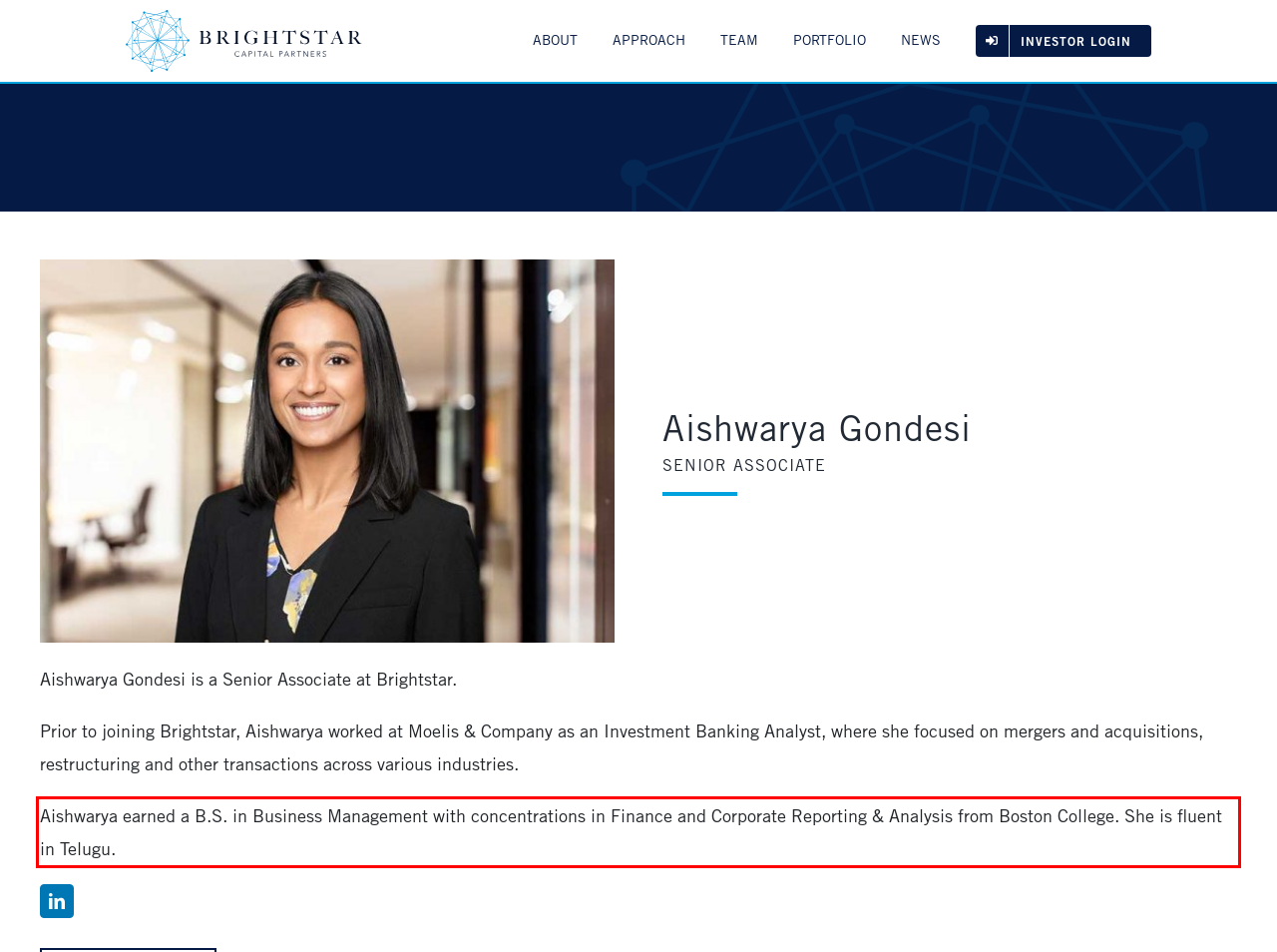Look at the webpage screenshot and recognize the text inside the red bounding box.

Aishwarya earned a B.S. in Business Management with concentrations in Finance and Corporate Reporting & Analysis from Boston College. She is fluent in Telugu.